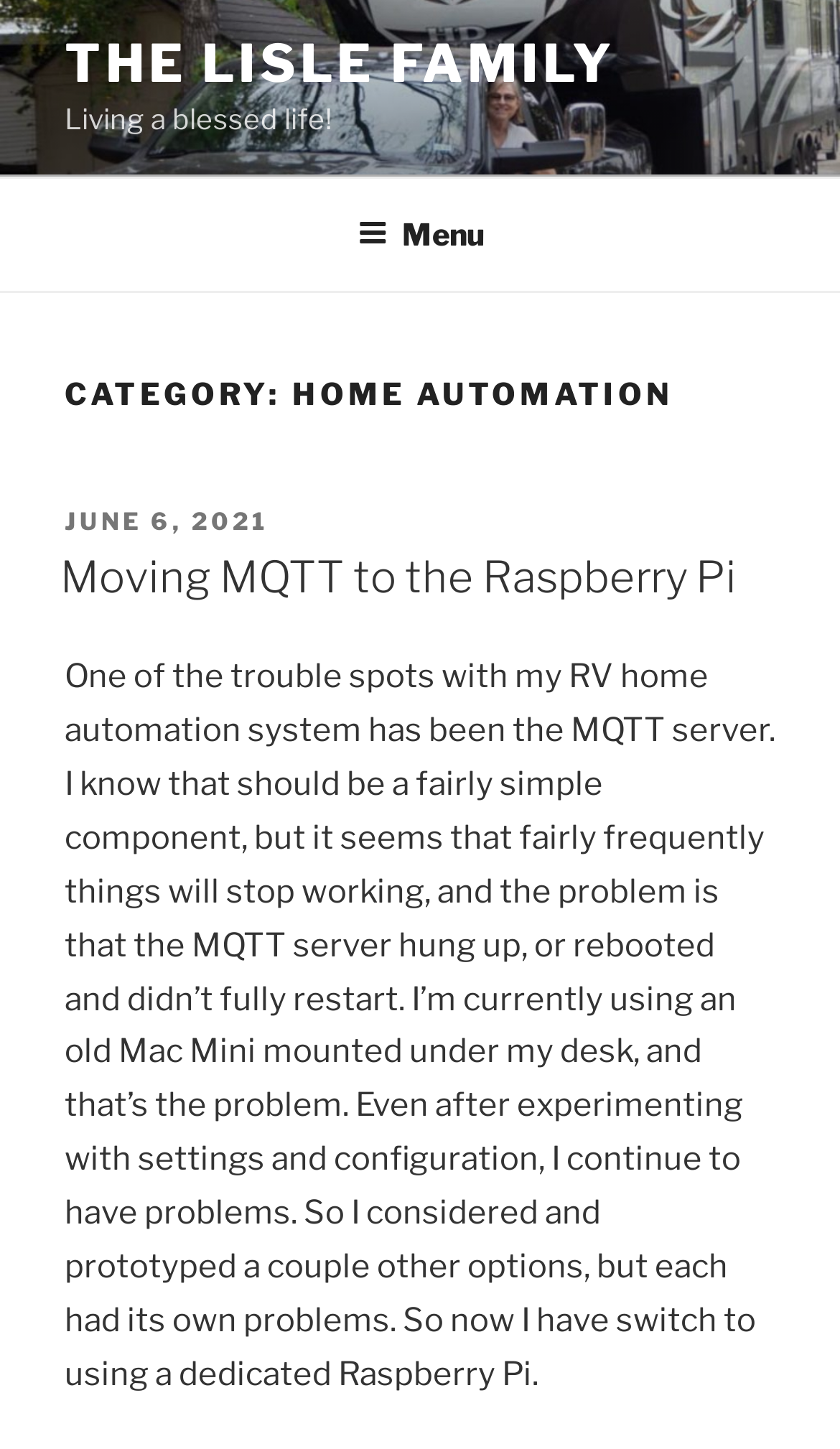Provide a single word or phrase answer to the question: 
When was the blog post published?

JUNE 6, 2021